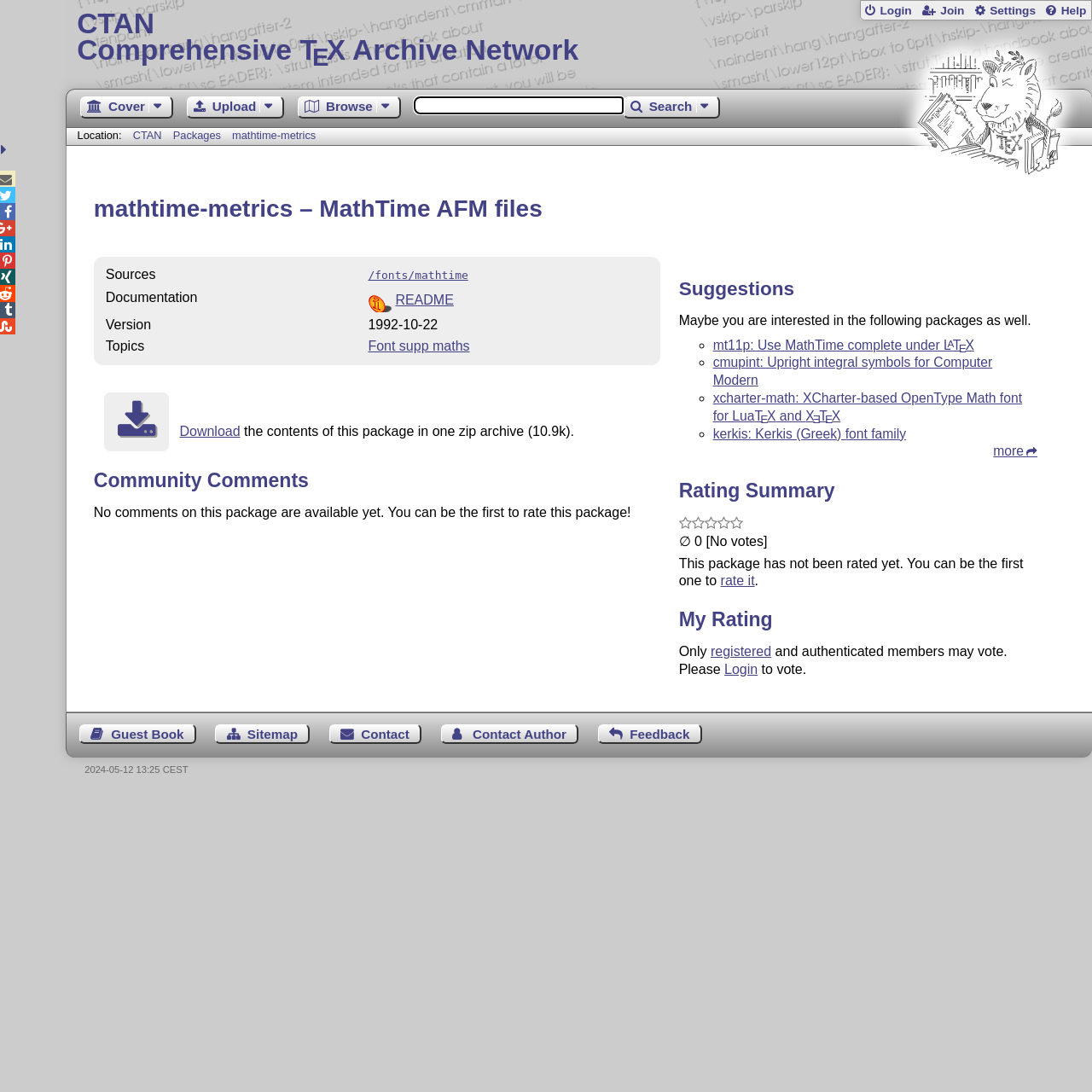Calculate the bounding box coordinates of the UI element given the description: "Guest Book".

[0.073, 0.663, 0.179, 0.681]